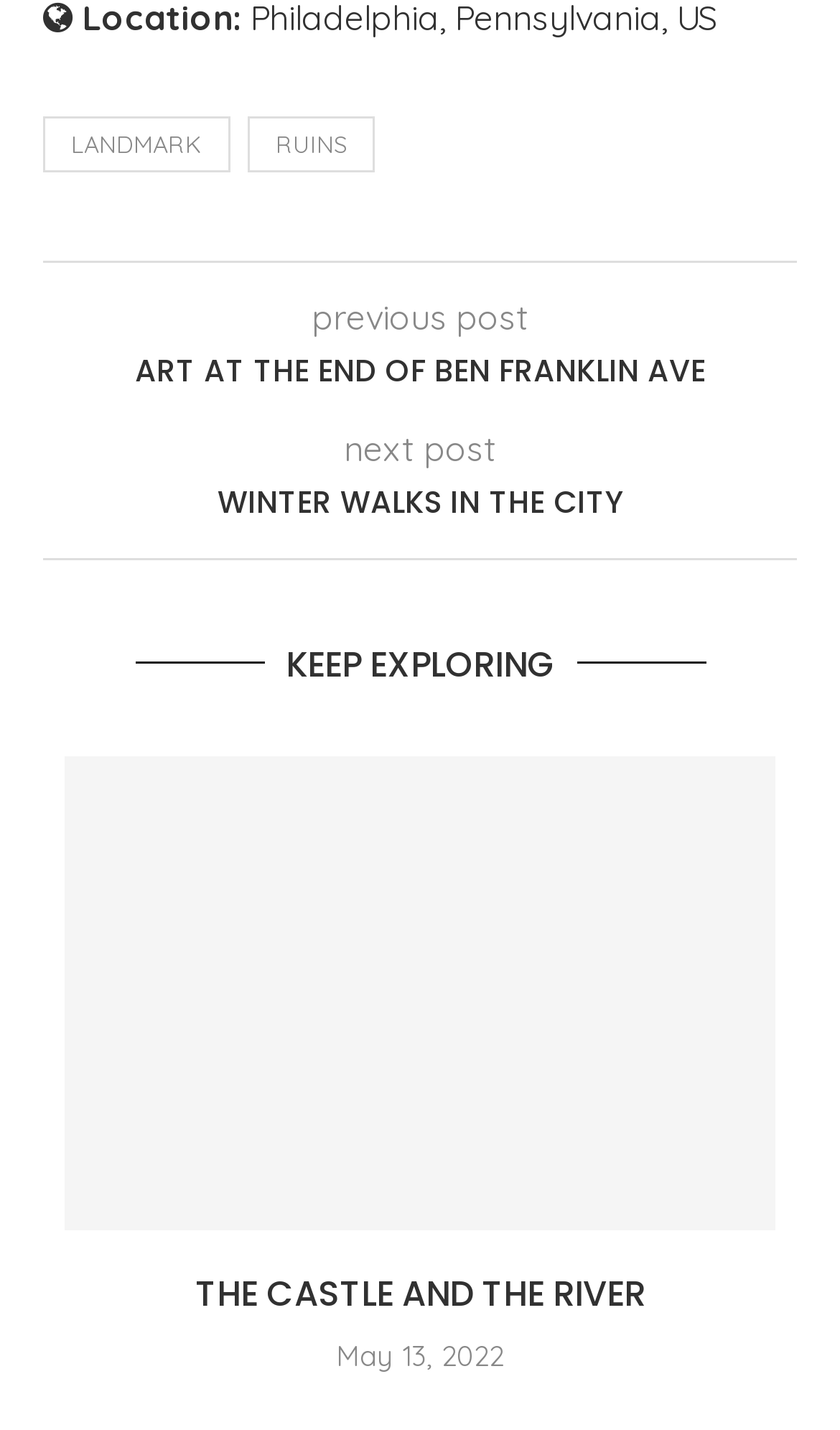What is the navigation option below 'previous post'?
Answer with a single word or phrase by referring to the visual content.

next post